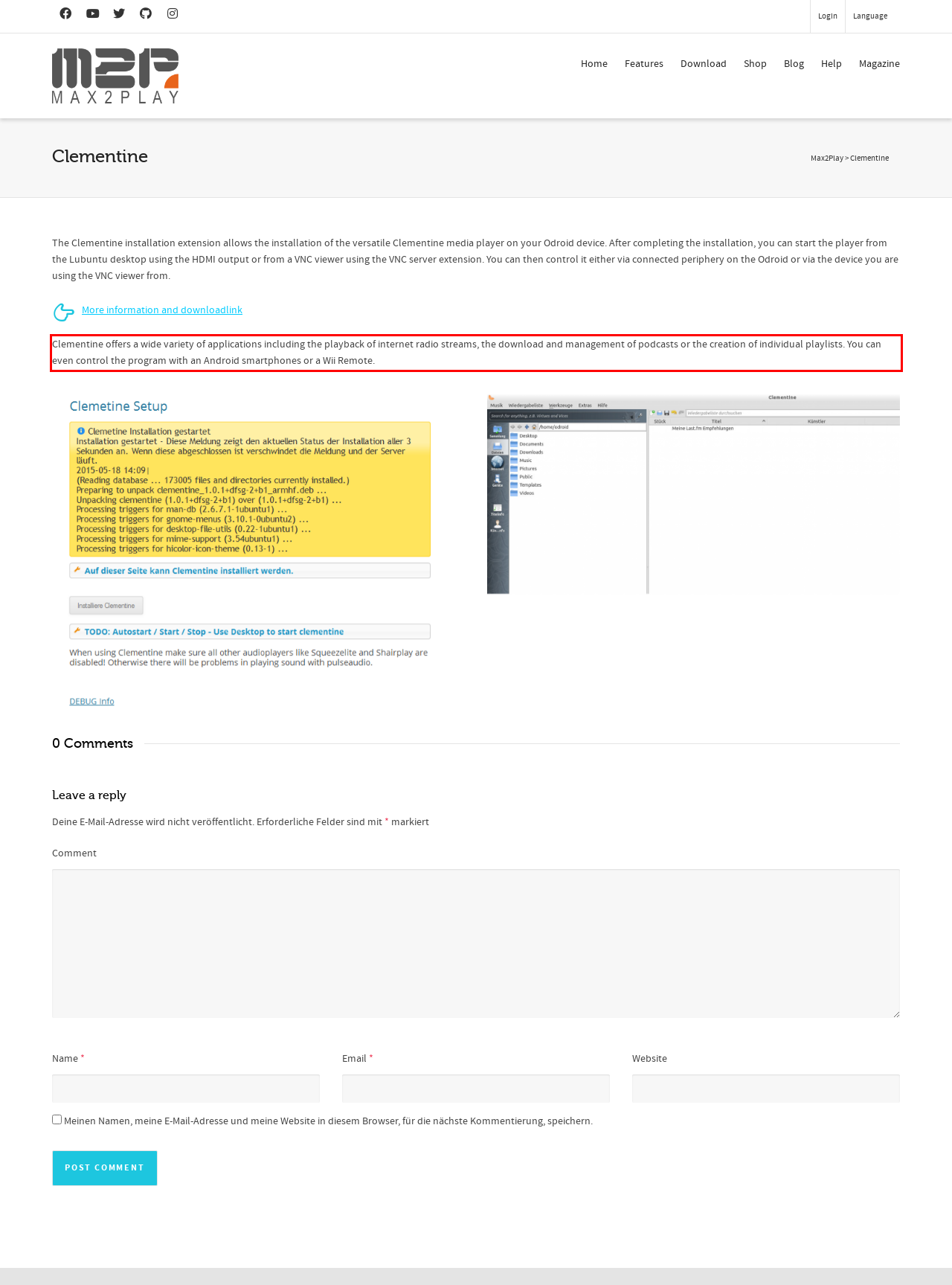Given a screenshot of a webpage, identify the red bounding box and perform OCR to recognize the text within that box.

Clementine offers a wide variety of applications including the playback of internet radio streams, the download and management of podcasts or the creation of individual playlists. You can even control the program with an Android smartphones or a Wii Remote.